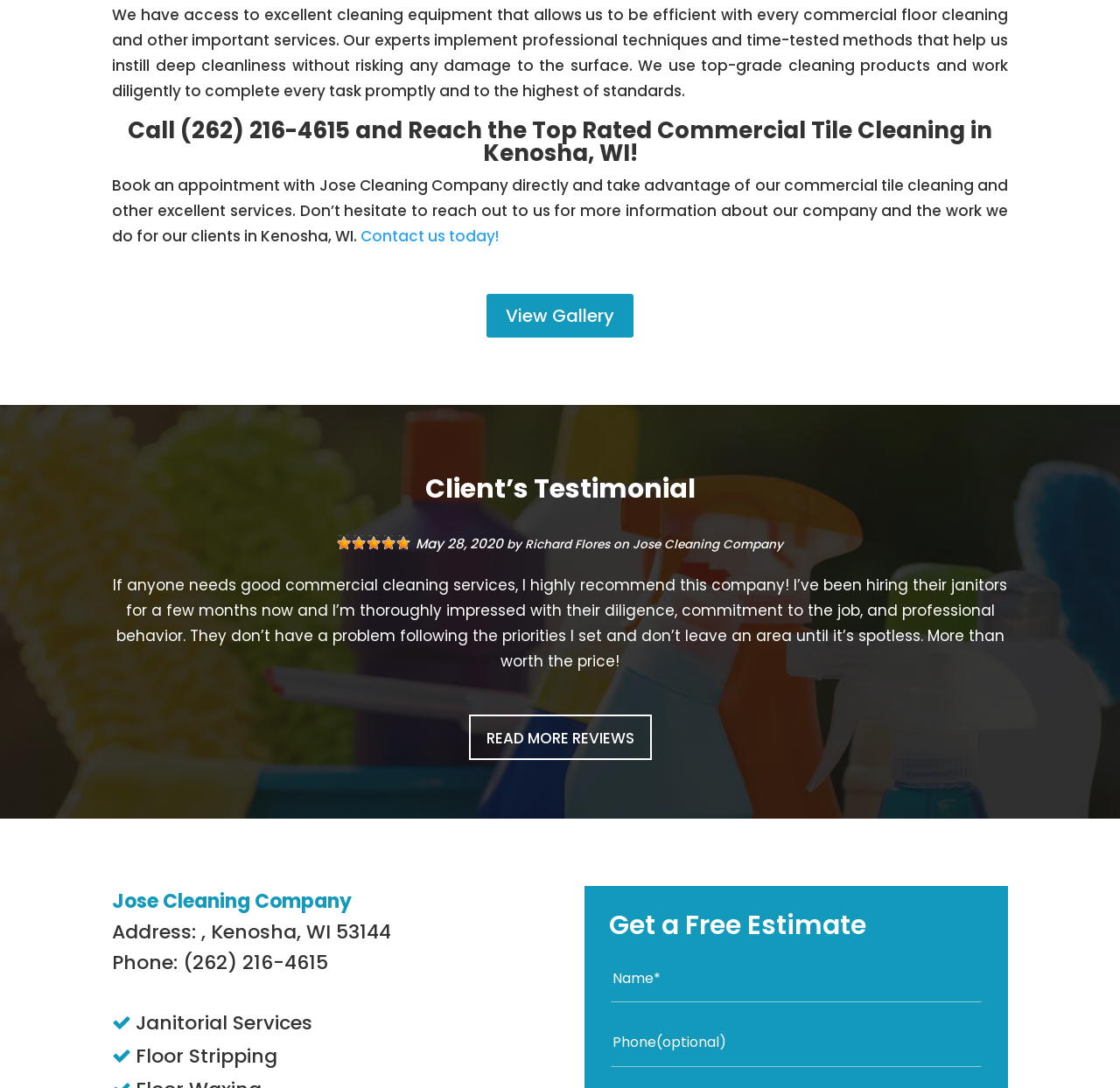Please locate the bounding box coordinates of the element that should be clicked to complete the given instruction: "Get a free estimate".

[0.544, 0.833, 0.774, 0.867]